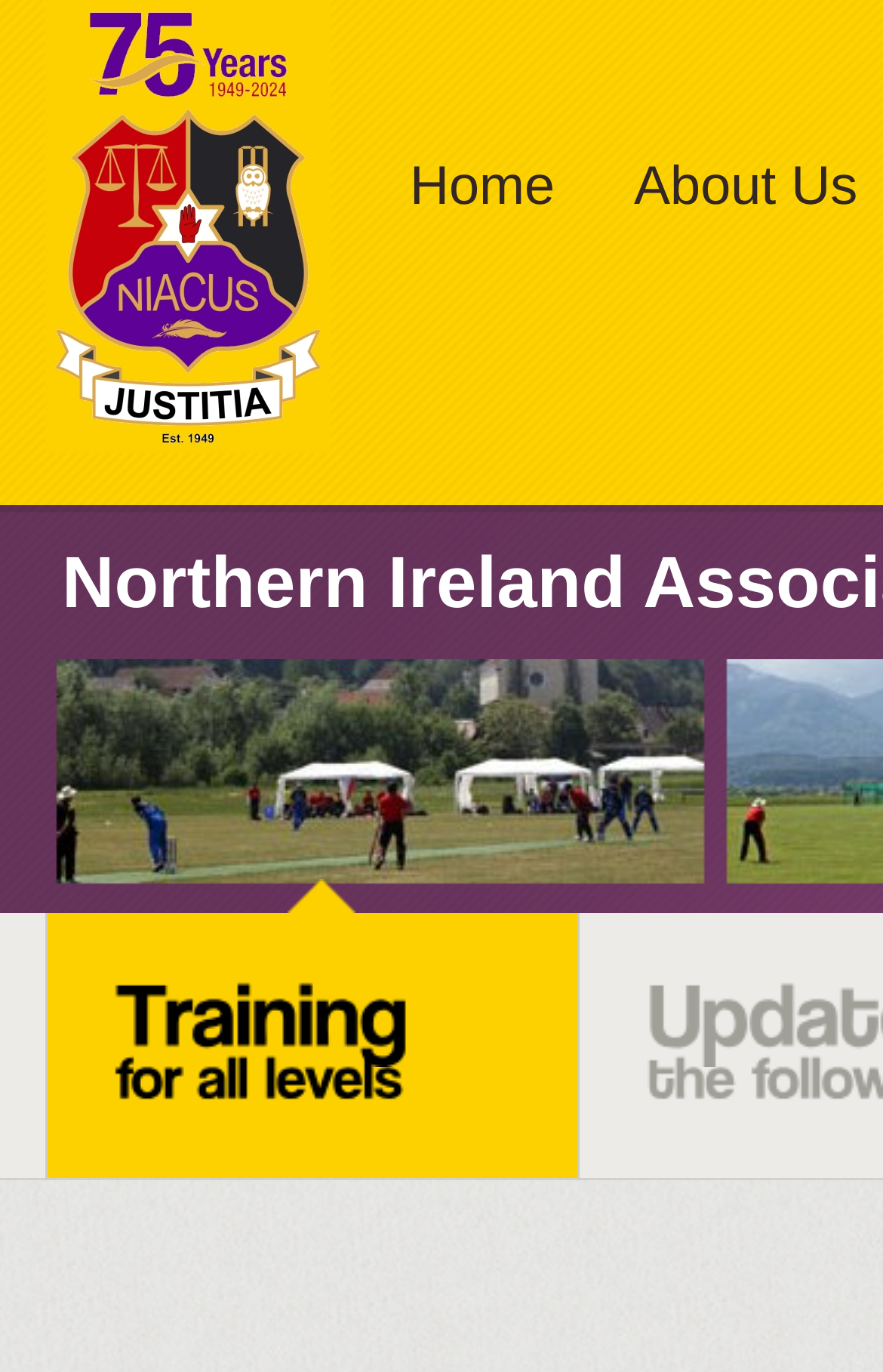Answer the following query concisely with a single word or phrase:
What is the first menu item?

Home